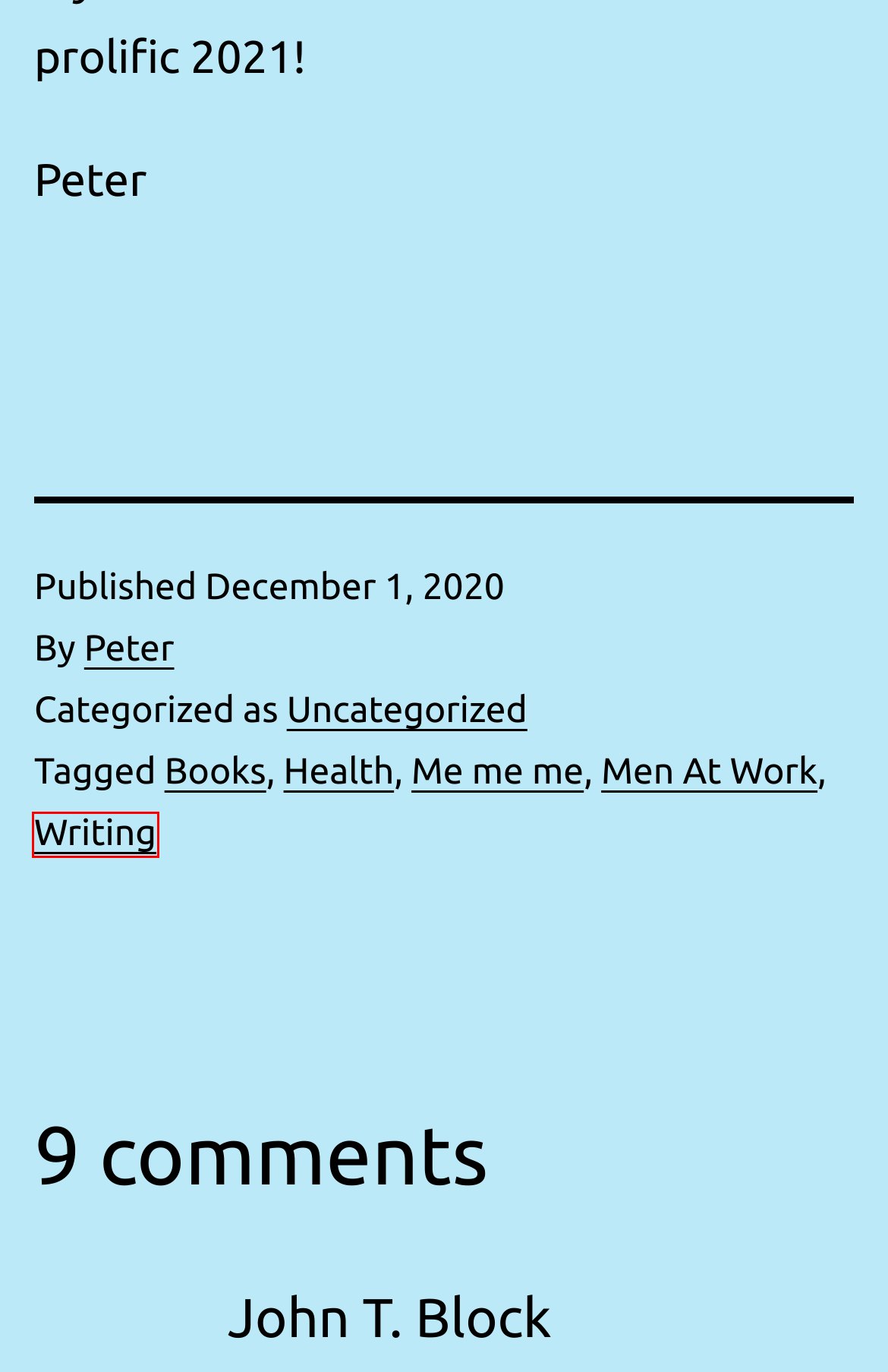You are given a webpage screenshot where a red bounding box highlights an element. Determine the most fitting webpage description for the new page that loads after clicking the element within the red bounding box. Here are the candidates:
A. Me me me – bayourenaissanceman.com
B. Men At Work – bayourenaissanceman.com
C. Uncategorized – bayourenaissanceman.com
D. Peter – bayourenaissanceman.com
E. Health – bayourenaissanceman.com
F. Writing – bayourenaissanceman.com
G. Saturday Snippet:  a Viking hunting adventure – bayourenaissanceman.com
H. Books – bayourenaissanceman.com

F